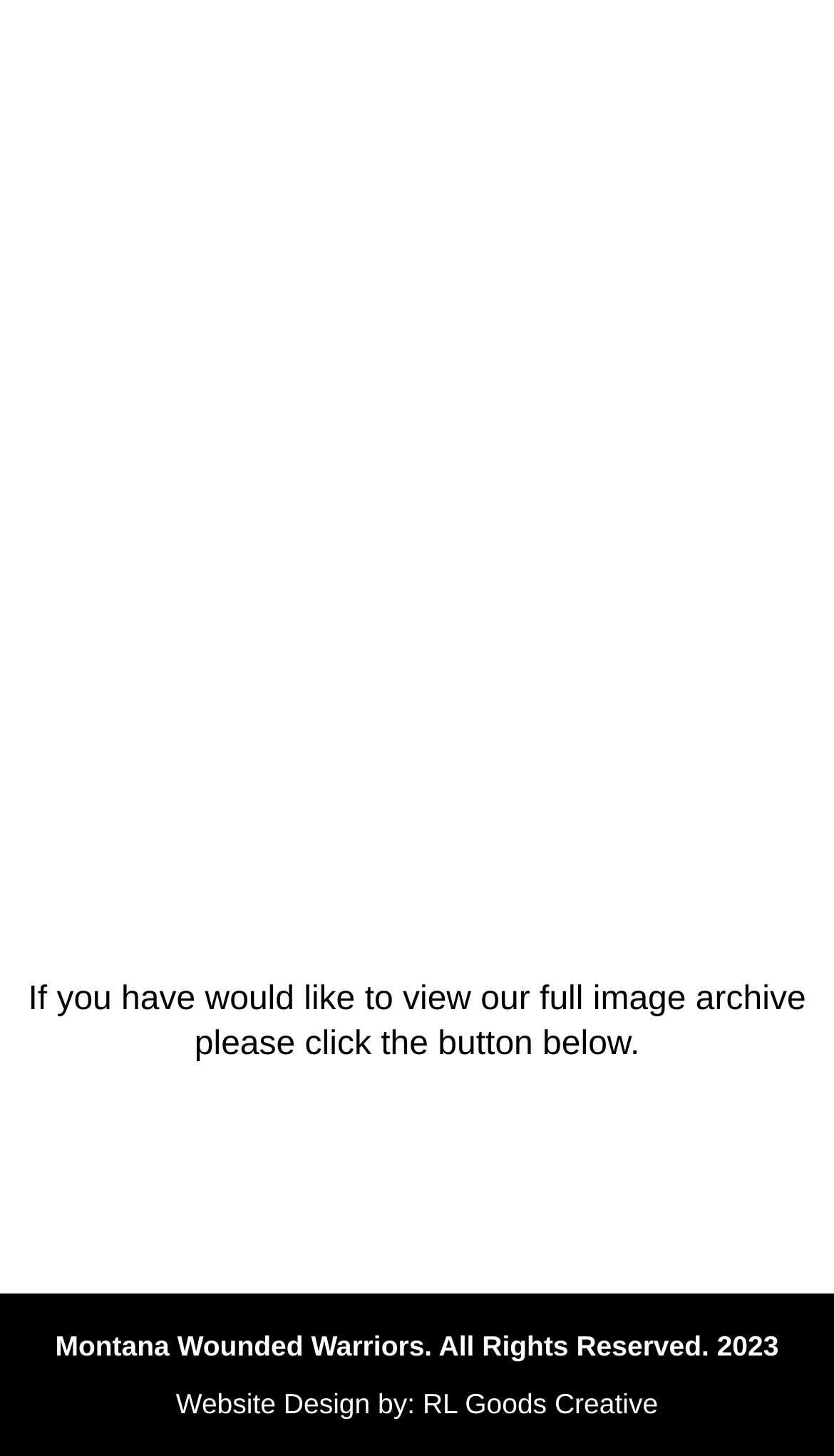What is the copyright year of the website?
Please interpret the details in the image and answer the question thoroughly.

I found the copyright year by looking at the StaticText element with the text 'All Rights Reserved. 2023' which is located at the bottom of the page.